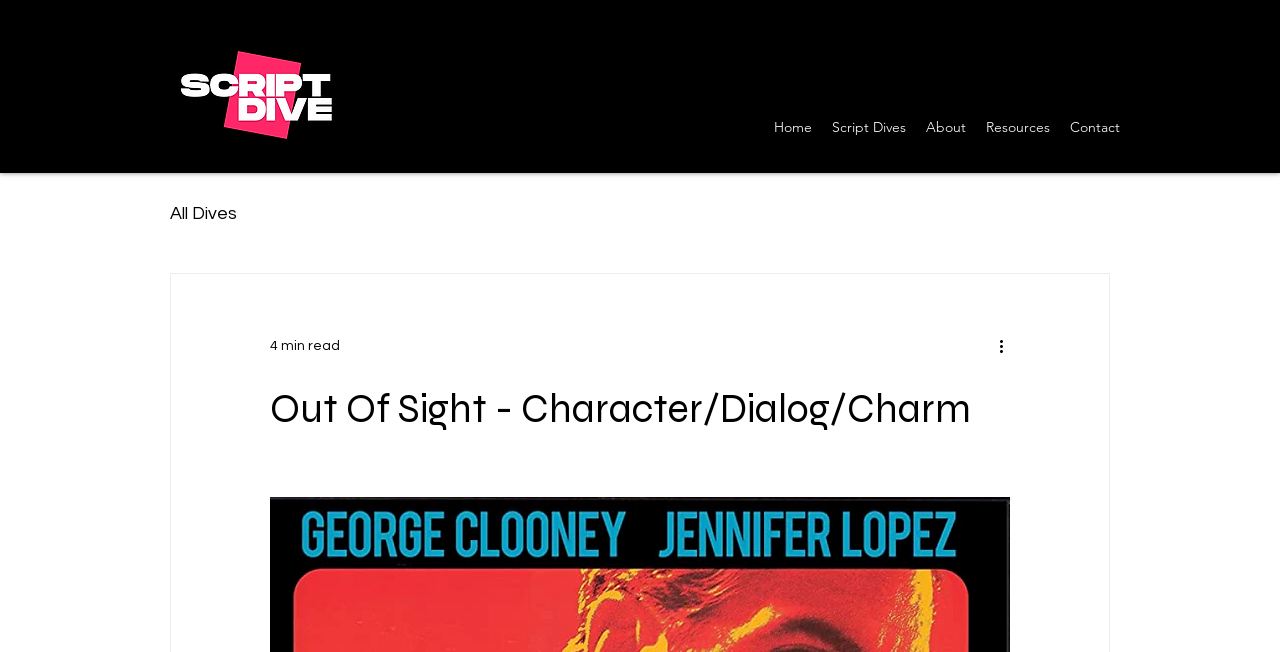What is the purpose of the button 'More actions'?
Observe the image and answer the question with a one-word or short phrase response.

To show more actions